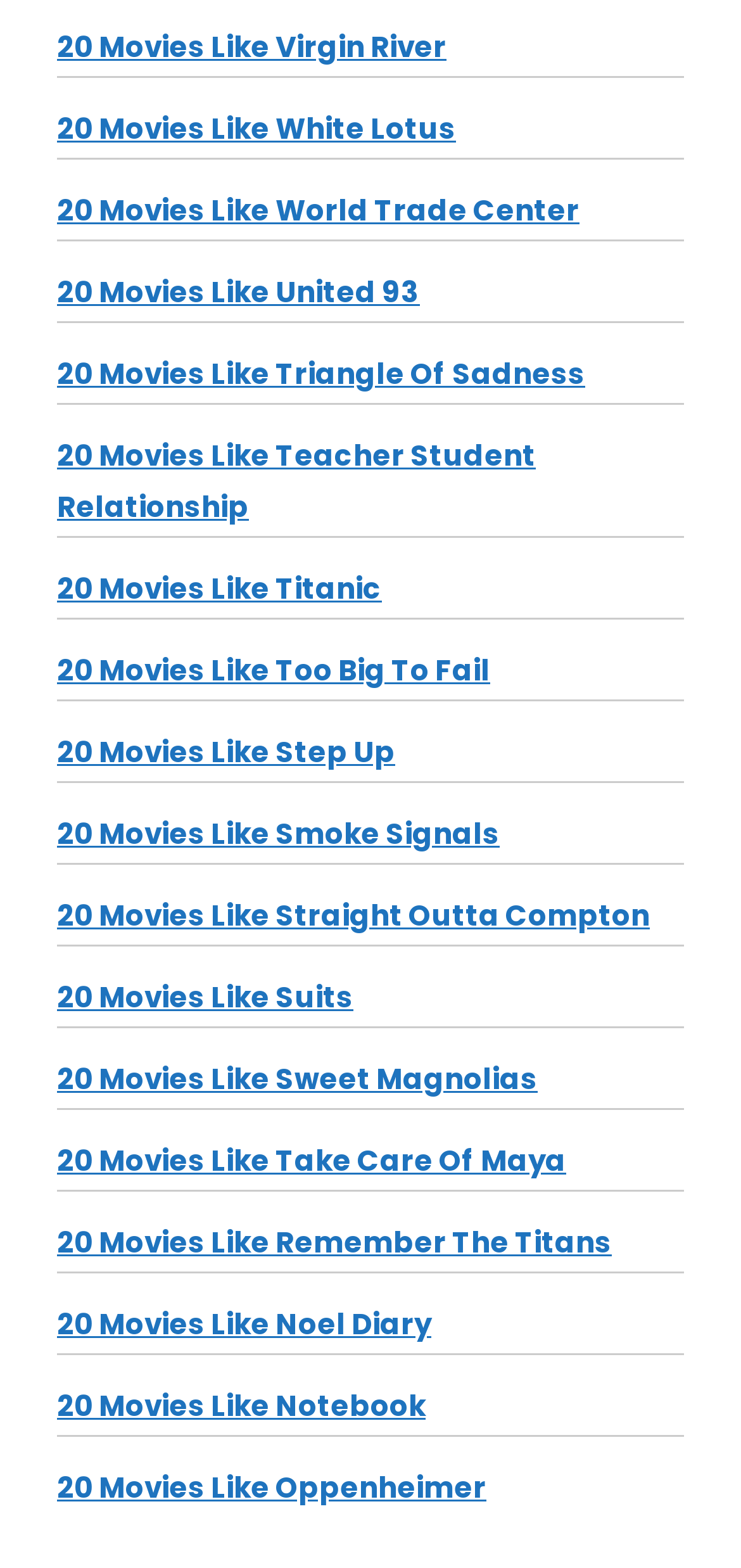Identify the bounding box coordinates for the UI element described as follows: 20 Movies Like Smoke Signals. Use the format (top-left x, top-left y, bottom-right x, bottom-right y) and ensure all values are floating point numbers between 0 and 1.

[0.077, 0.519, 0.674, 0.545]